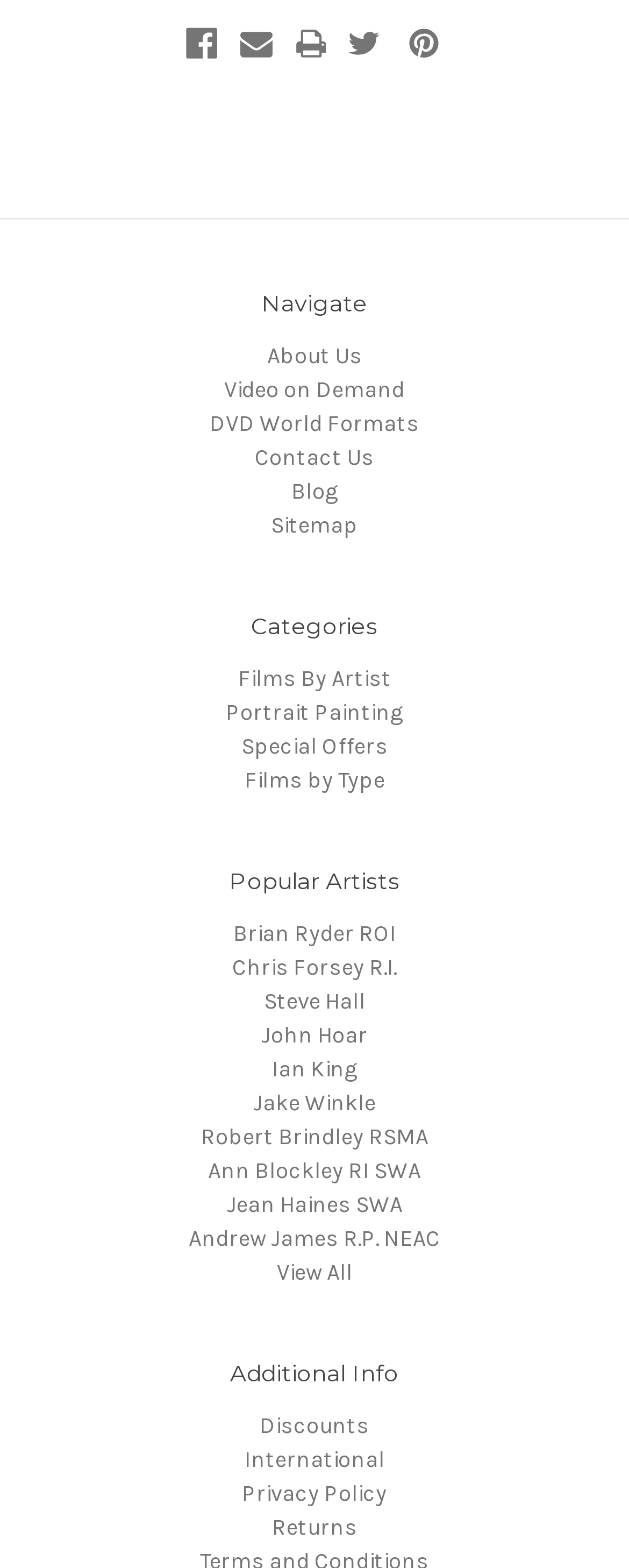Answer with a single word or phrase: 
How many images are at the top of the webpage?

5